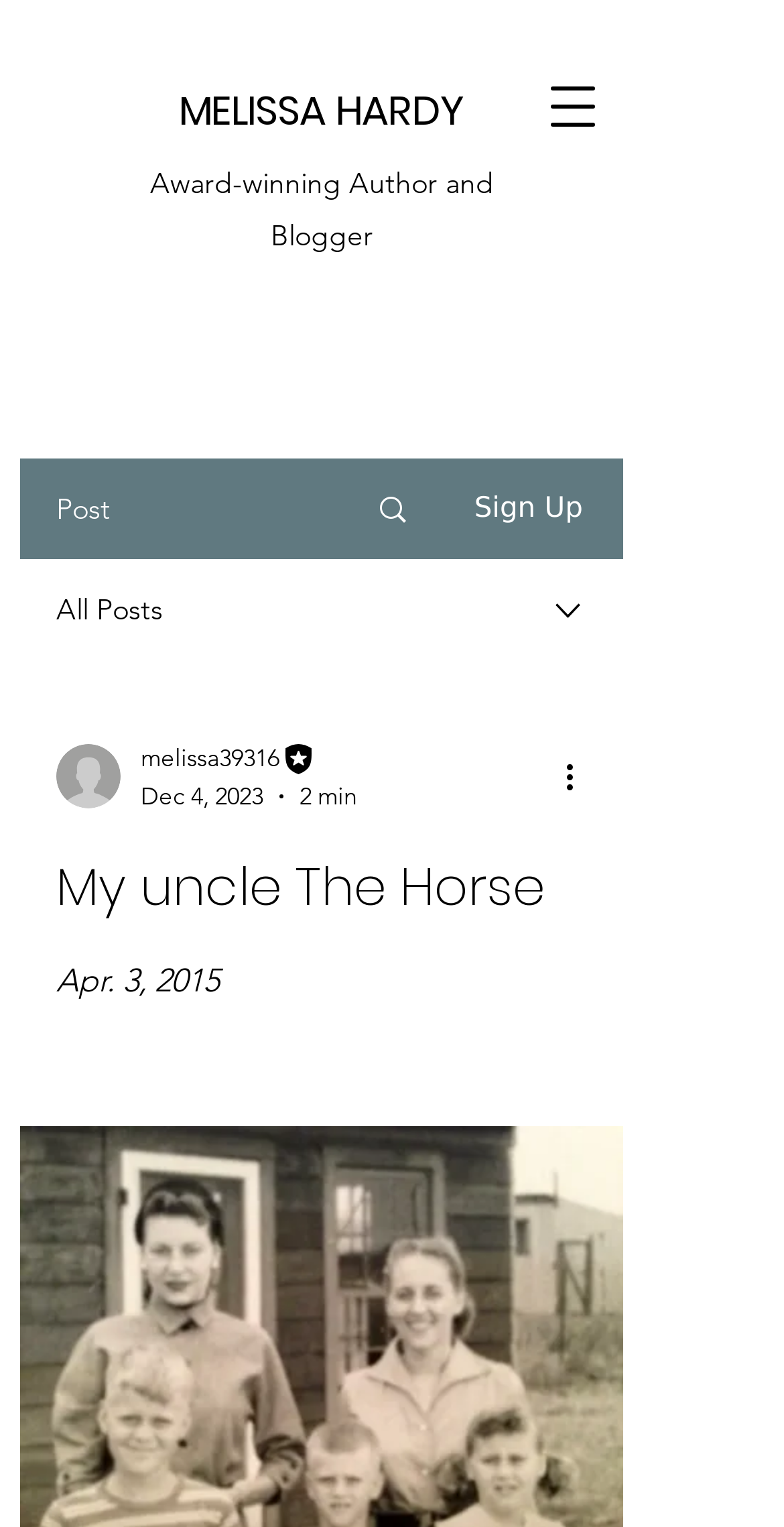What is the purpose of the button 'More actions'?
Identify the answer in the screenshot and reply with a single word or phrase.

To perform more actions